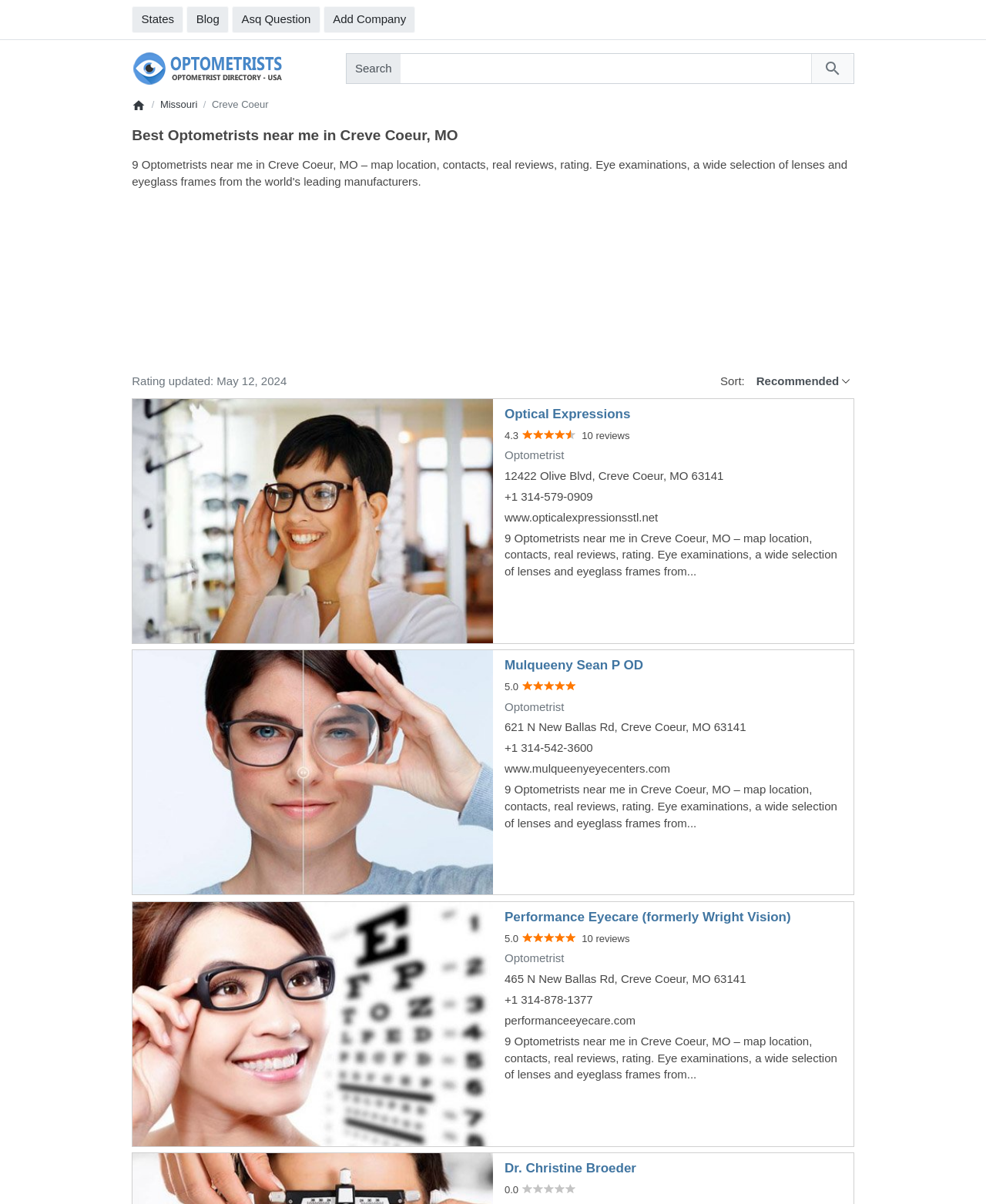Please identify the bounding box coordinates of the clickable area that will allow you to execute the instruction: "Click on States".

[0.134, 0.005, 0.186, 0.028]